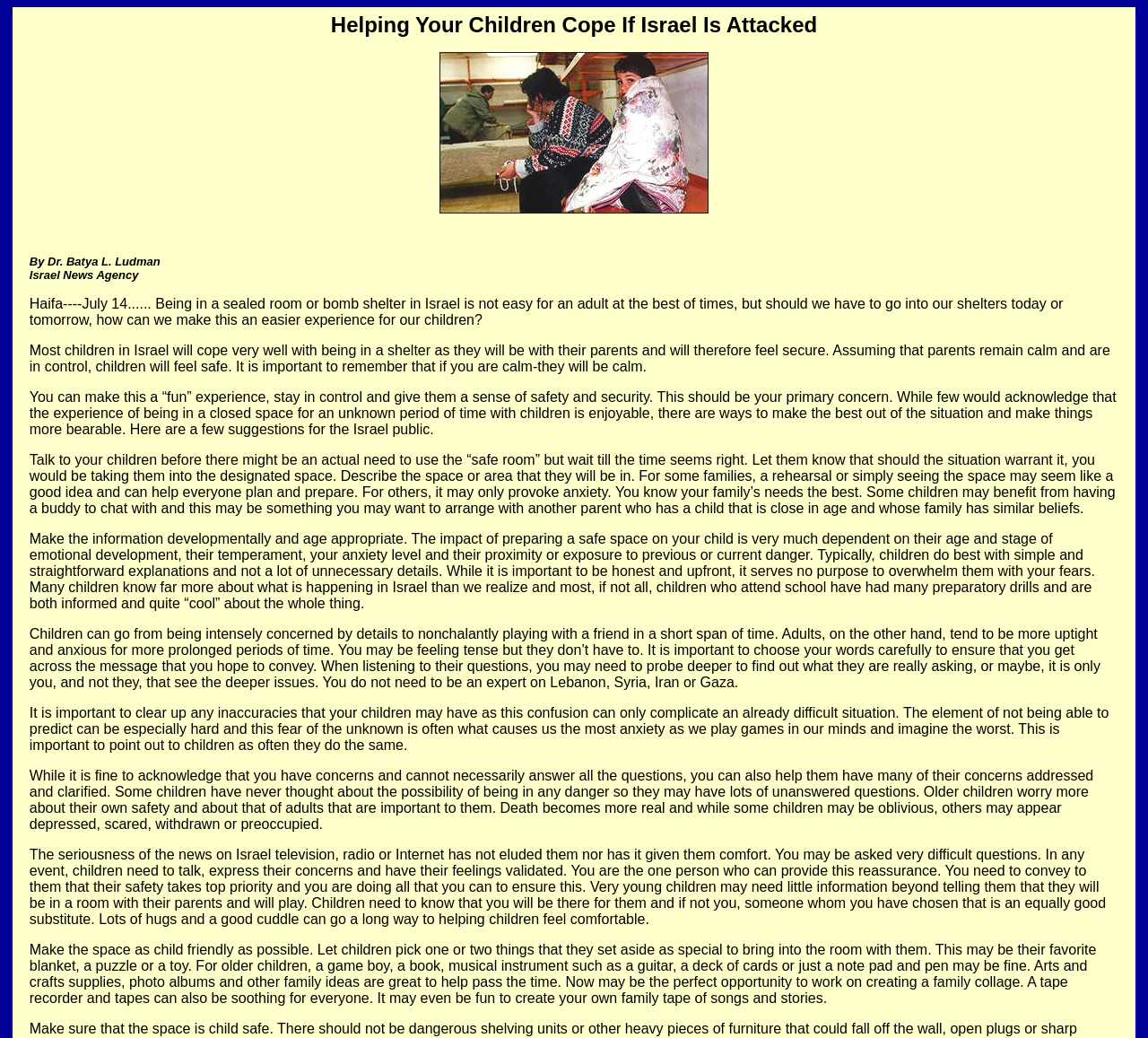Why is it important to clear up inaccuracies with children?
Please provide a single word or phrase as your answer based on the image.

To reduce anxiety